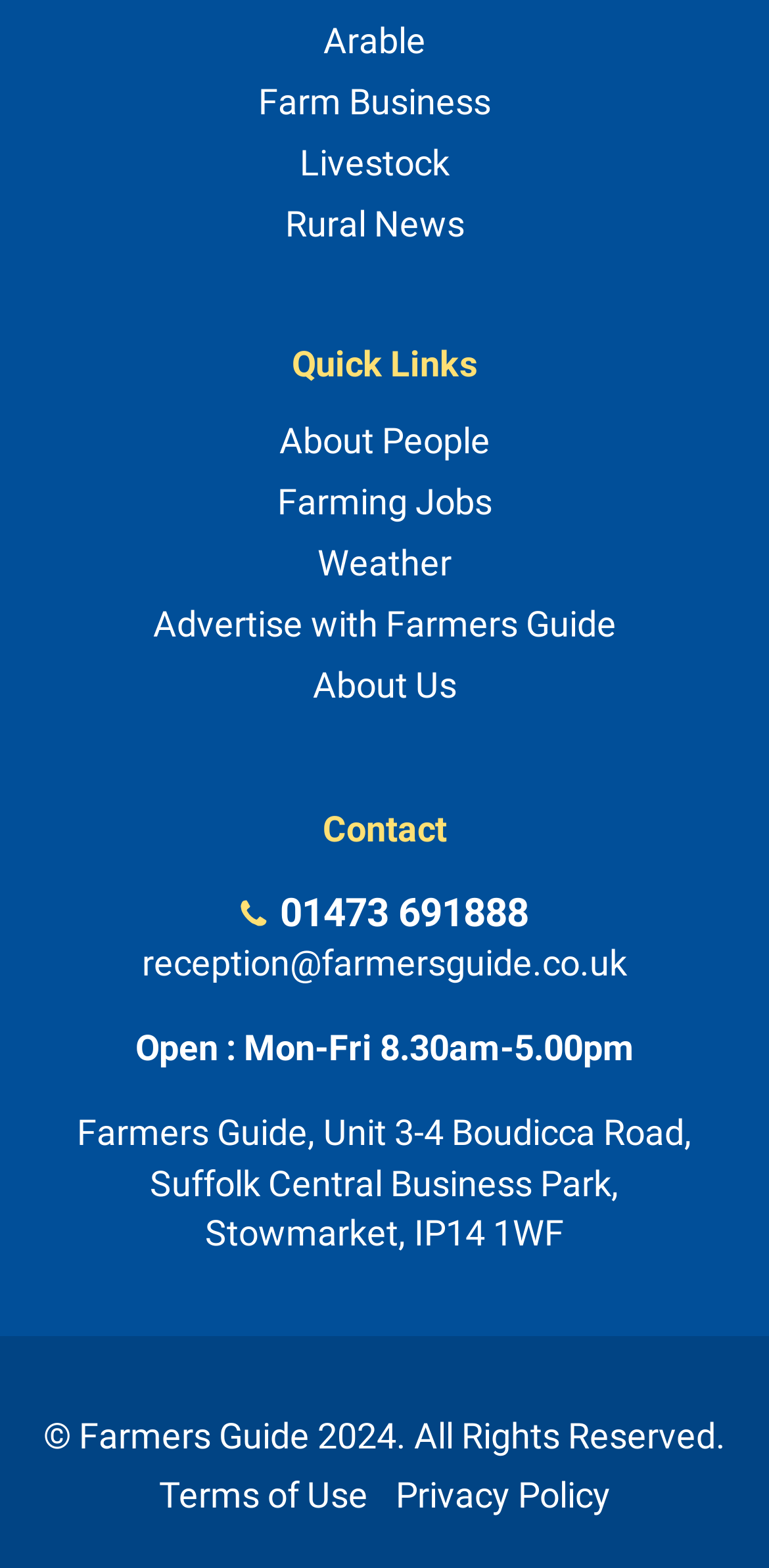Determine the bounding box coordinates for the area that needs to be clicked to fulfill this task: "Visit Farm Business". The coordinates must be given as four float numbers between 0 and 1, i.e., [left, top, right, bottom].

[0.051, 0.051, 0.923, 0.077]